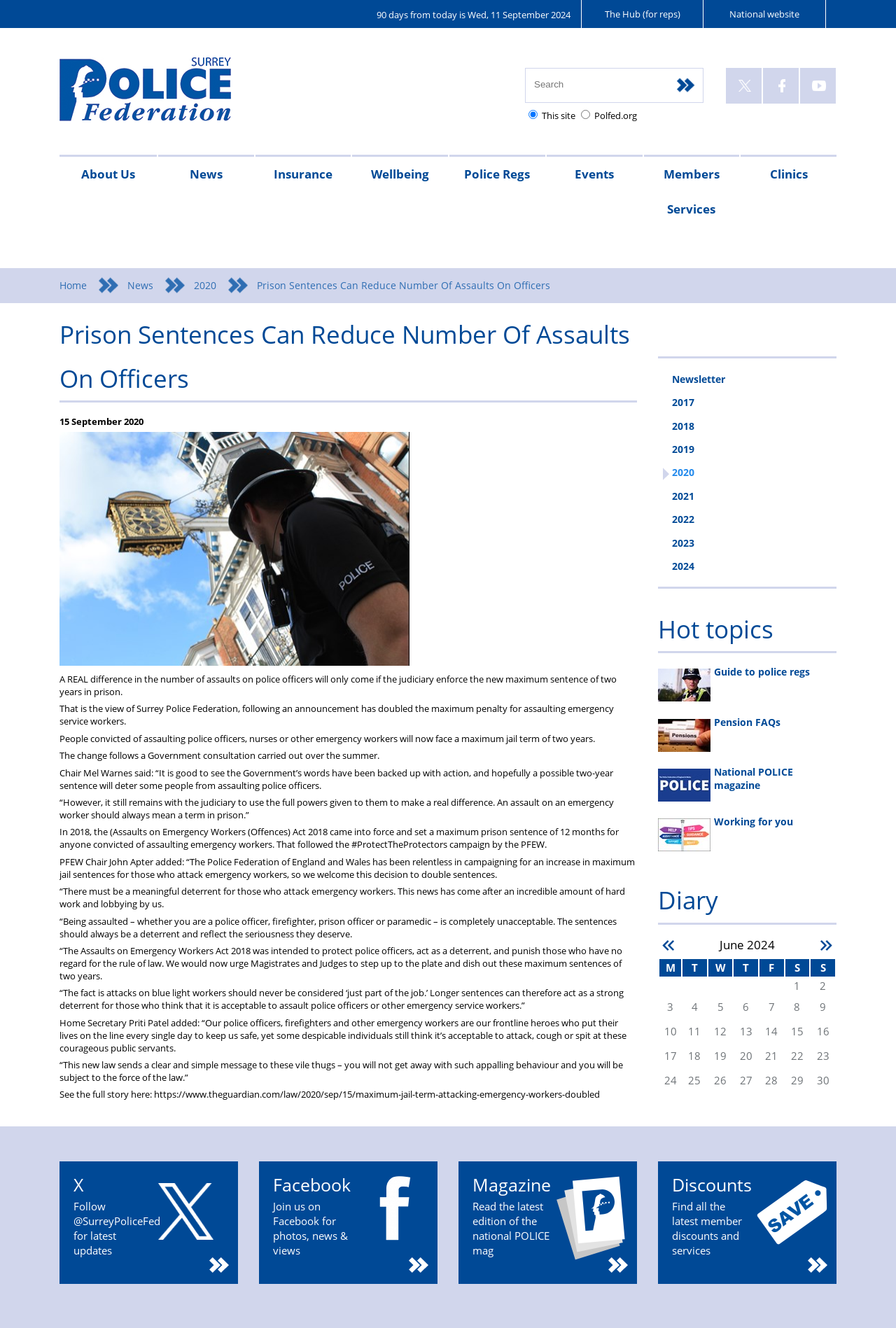What is the maximum sentence for assaulting emergency service workers?
Using the image, provide a detailed and thorough answer to the question.

The answer can be found in the article section of the webpage, where it is written 'People convicted of assaulting police officers, nurses or other emergency workers will now face a maximum jail term of two years'.